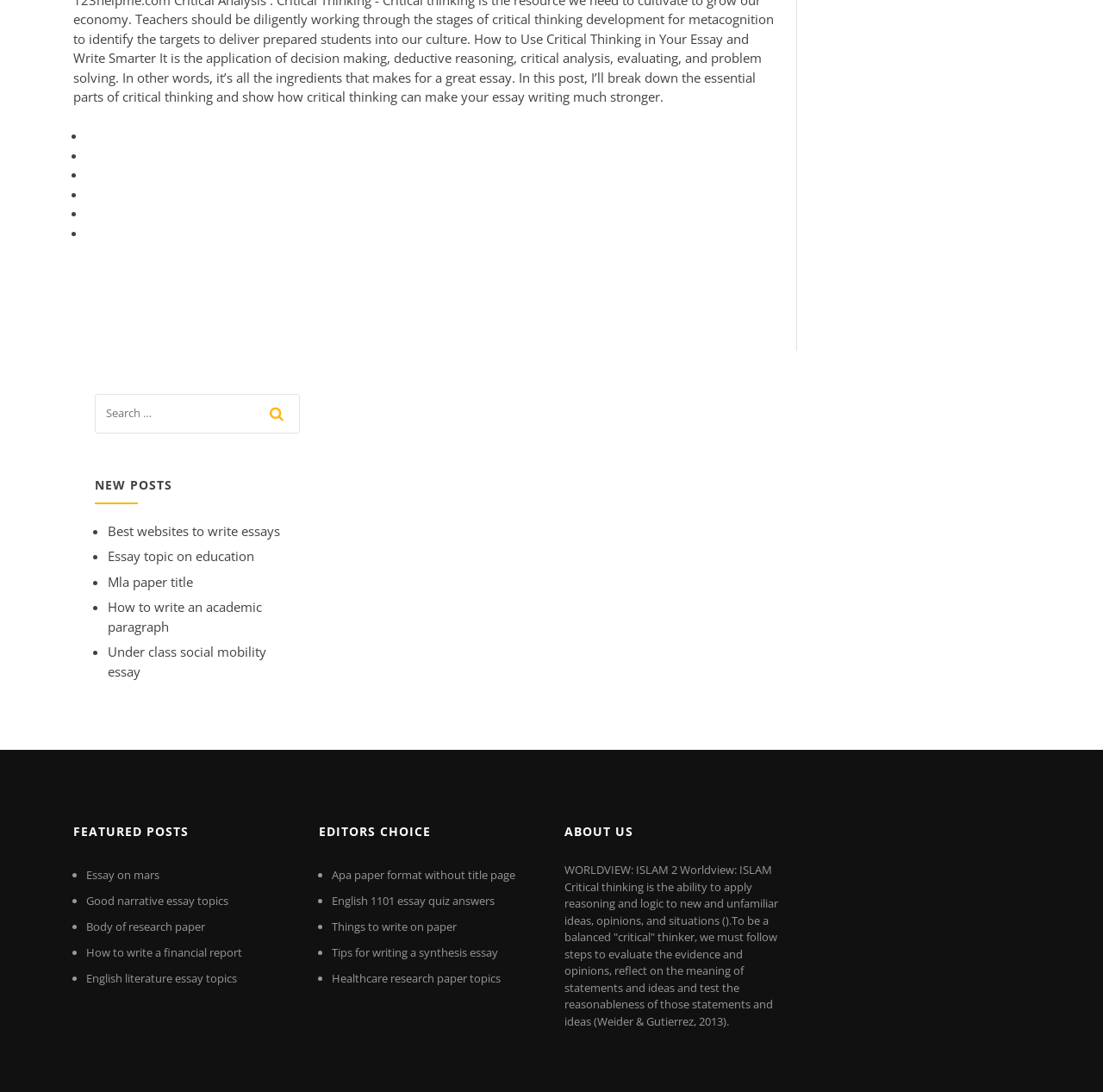Answer succinctly with a single word or phrase:
How many sections are there on this webpage?

4